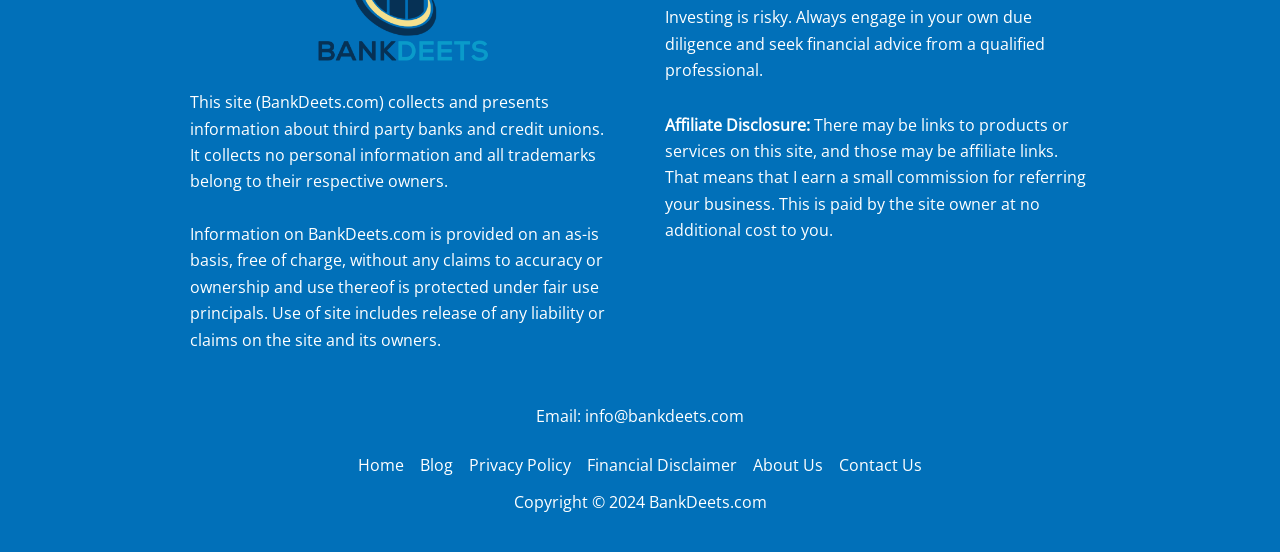Find the UI element described as: "About Us" and predict its bounding box coordinates. Ensure the coordinates are four float numbers between 0 and 1, [left, top, right, bottom].

[0.582, 0.82, 0.649, 0.867]